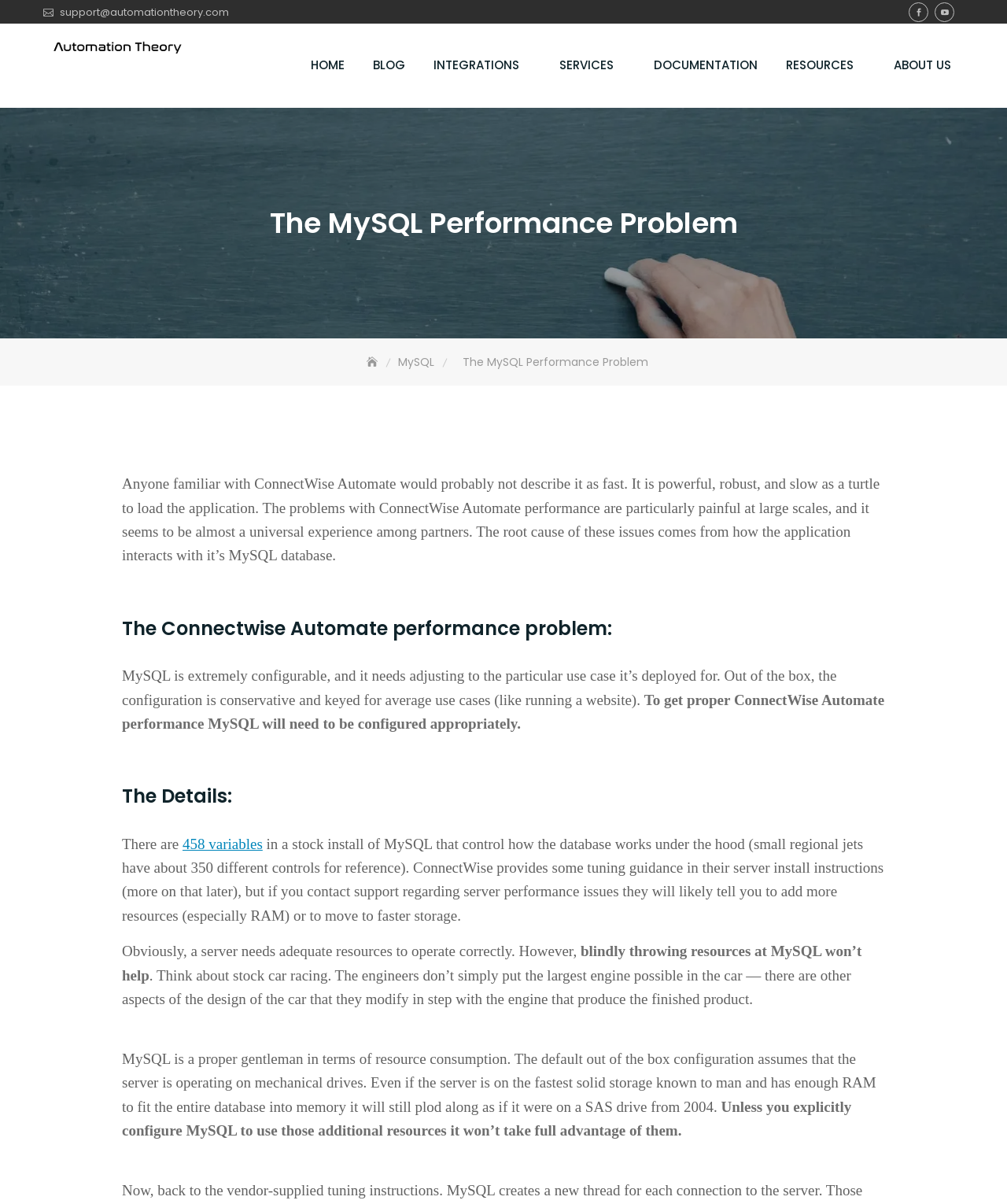Reply to the question with a single word or phrase:
What is the name of the company mentioned in the webpage?

Automation Theory